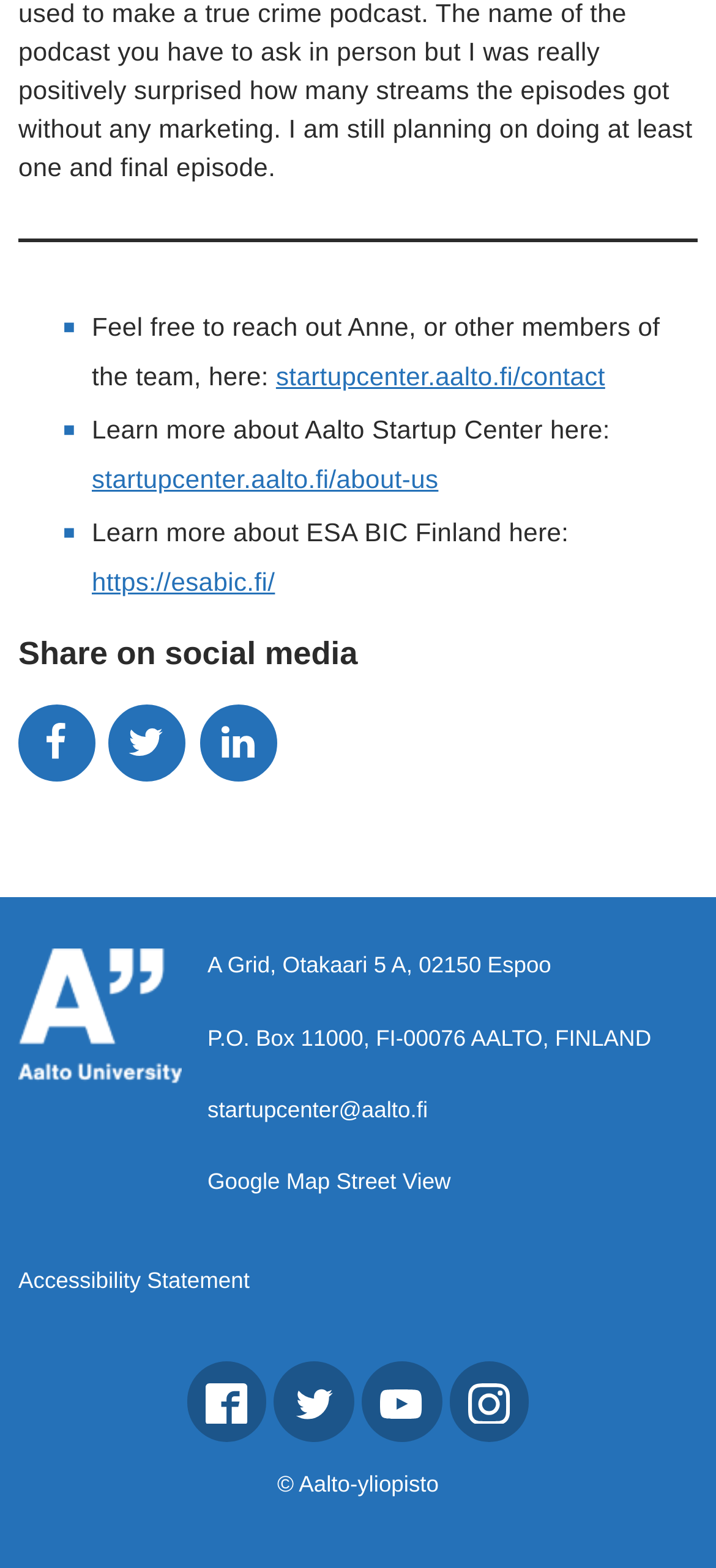Please answer the following question using a single word or phrase: 
What is the copyright information of the webpage?

Aalto-yliopisto